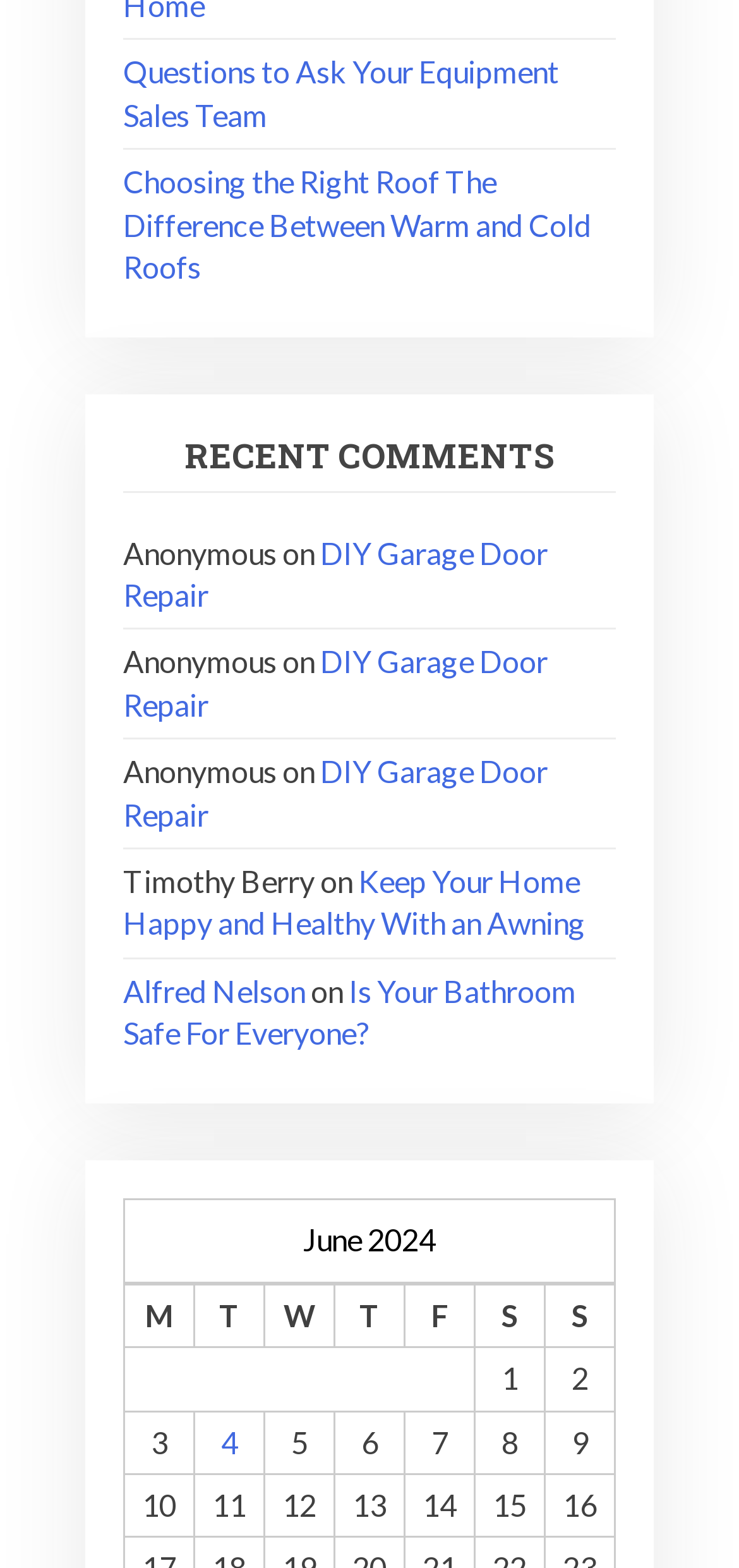What is the title of the first link?
Using the visual information, respond with a single word or phrase.

Questions to Ask Your Equipment Sales Team